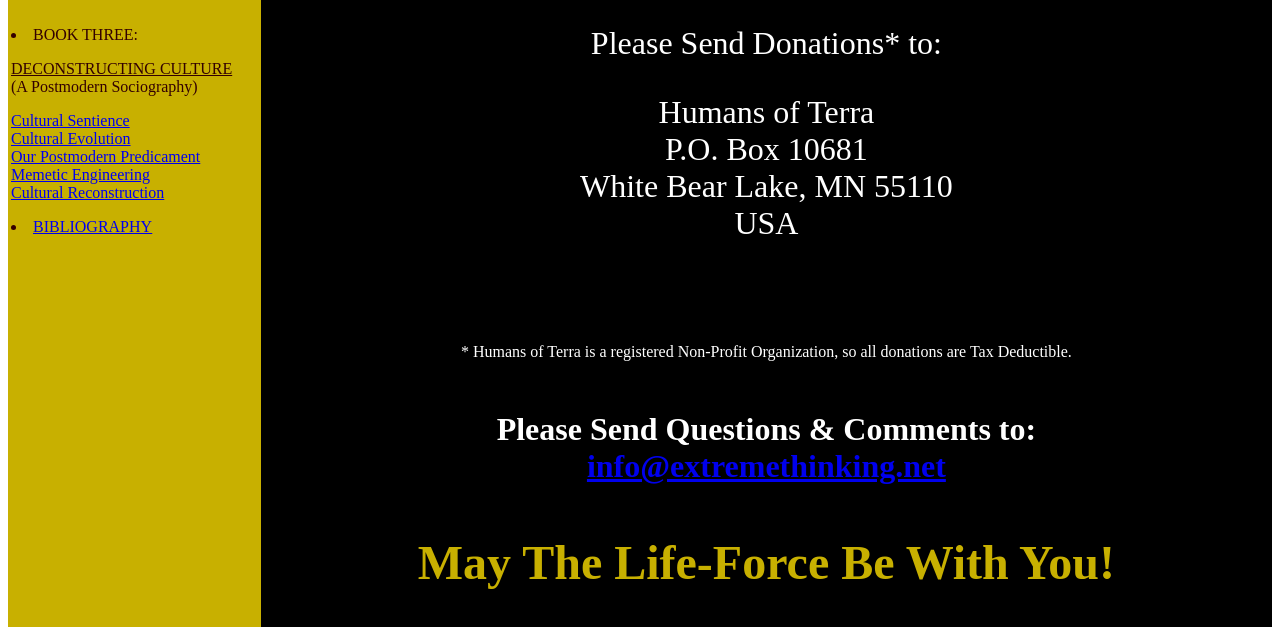Provide the bounding box coordinates of the UI element that matches the description: "Leave a Comment".

None